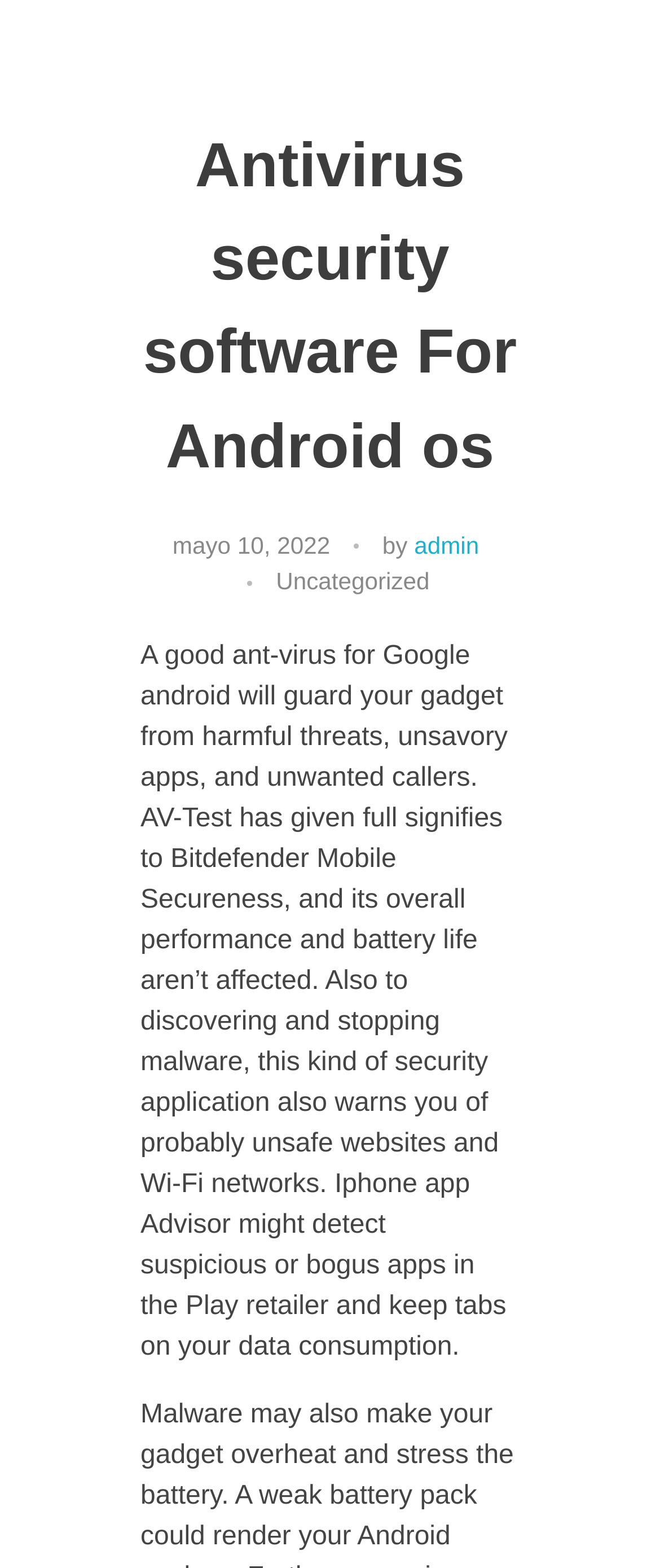Please identify the primary heading on the webpage and return its text.

Antivirus security software For Android os